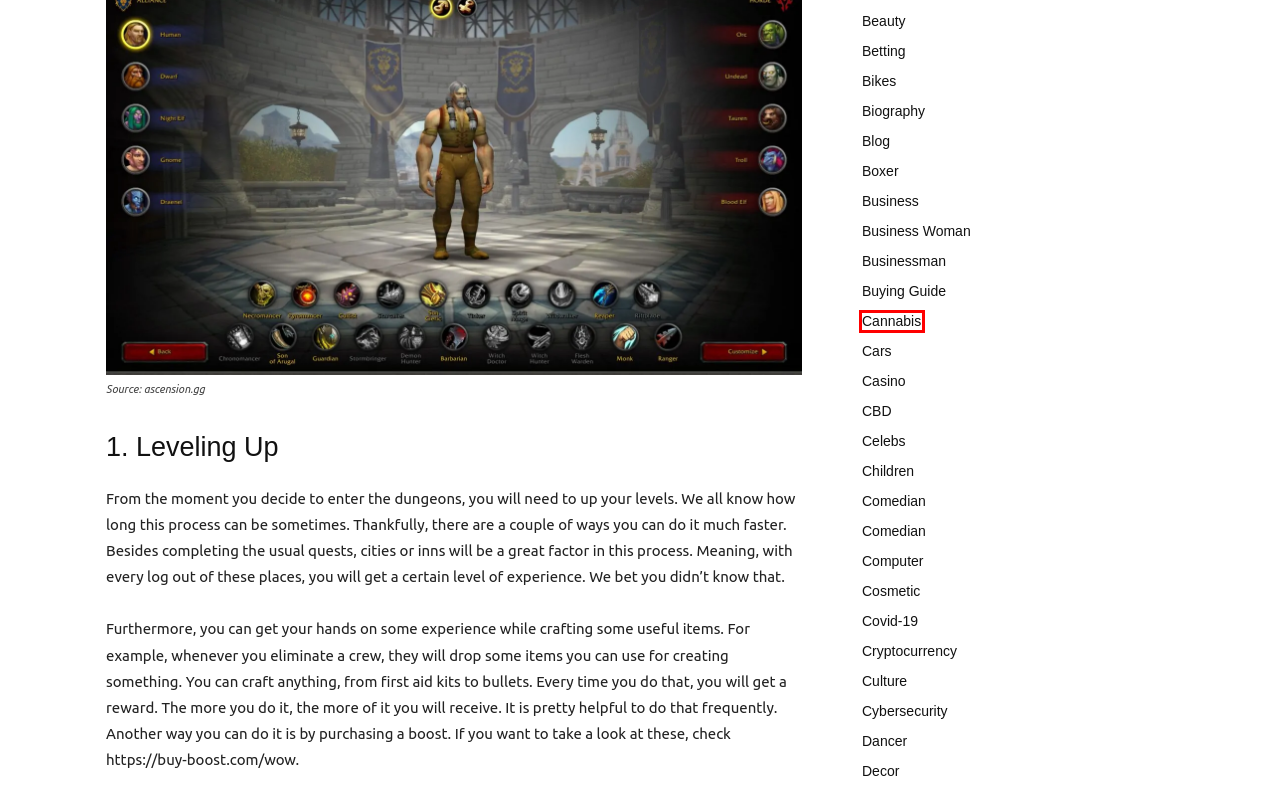With the provided webpage screenshot containing a red bounding box around a UI element, determine which description best matches the new webpage that appears after clicking the selected element. The choices are:
A. Dancer Archives - FotoLog
B. Cannabis Archives - FotoLog
C. Cars Archives - FotoLog
D. Bikes Archives - FotoLog
E. Covid-19 Archives - FotoLog
F. CBD Archives - FotoLog
G. Children Archives - FotoLog
H. Decor Archives - FotoLog

B